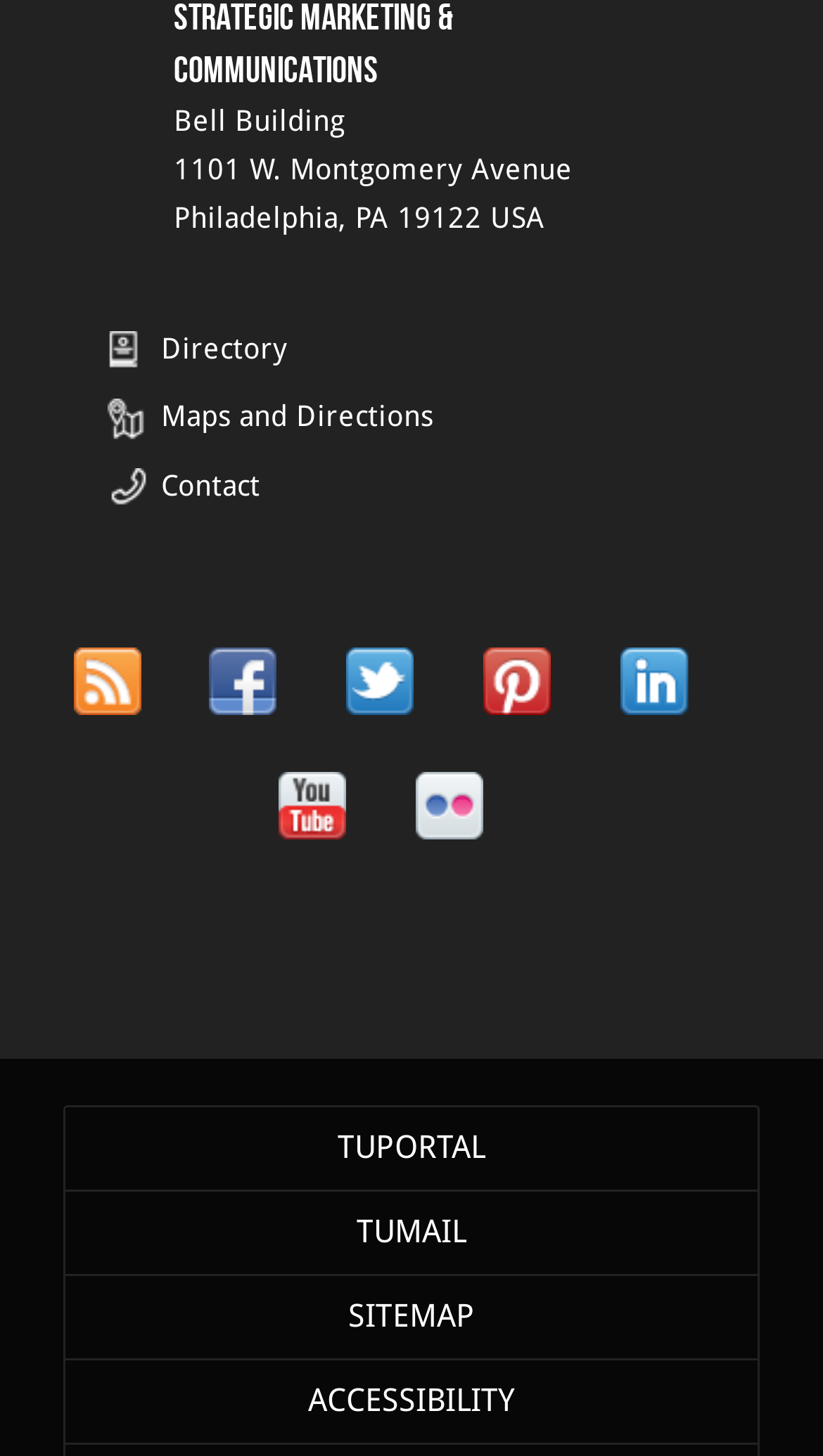Please answer the following question using a single word or phrase: 
What is the state of the address?

PA